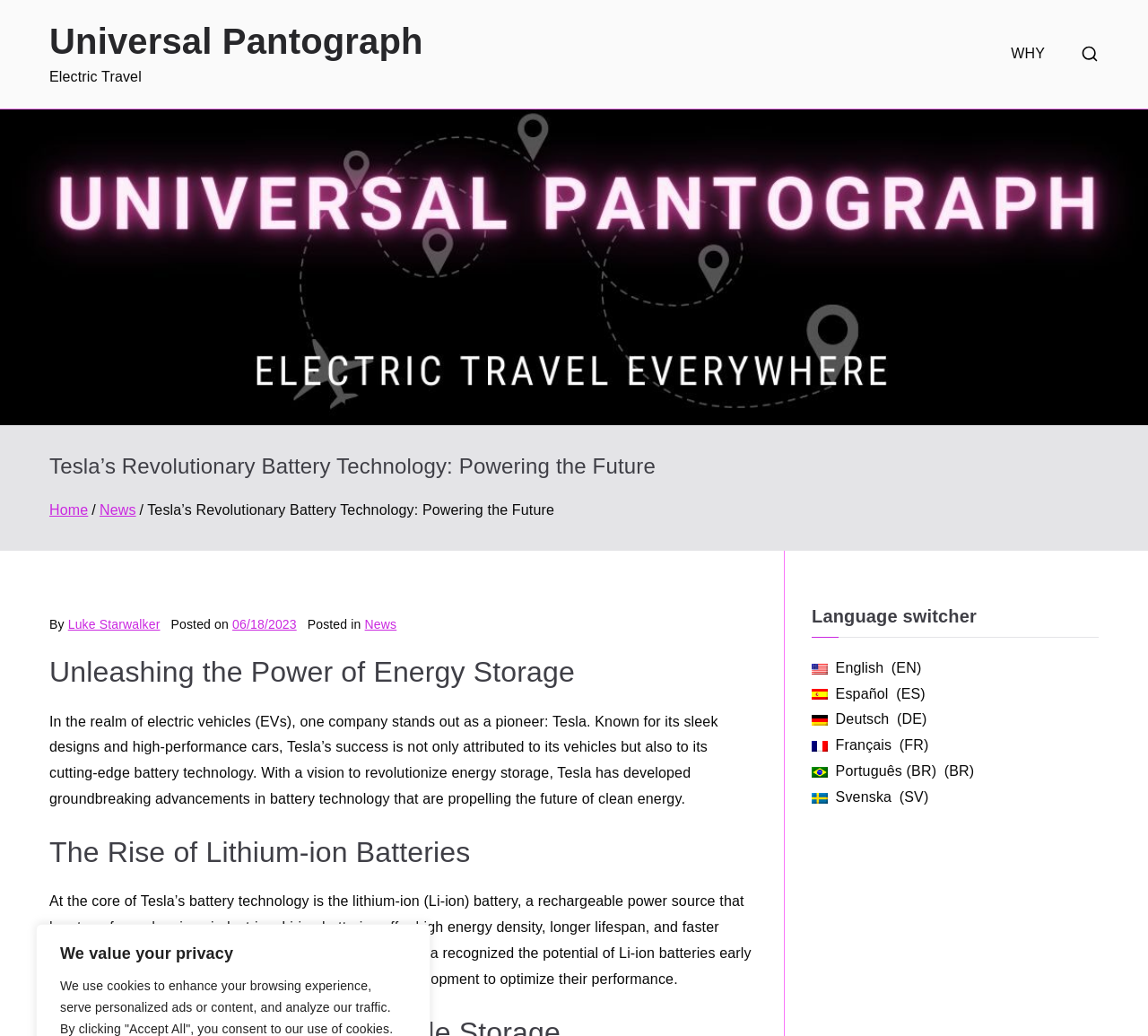What is the author of the article?
Using the image as a reference, give an elaborate response to the question.

To find the author of the article, I looked for the 'By' keyword, which is usually followed by the author's name. In this case, it is 'Luke Starwalker', which is a link element.